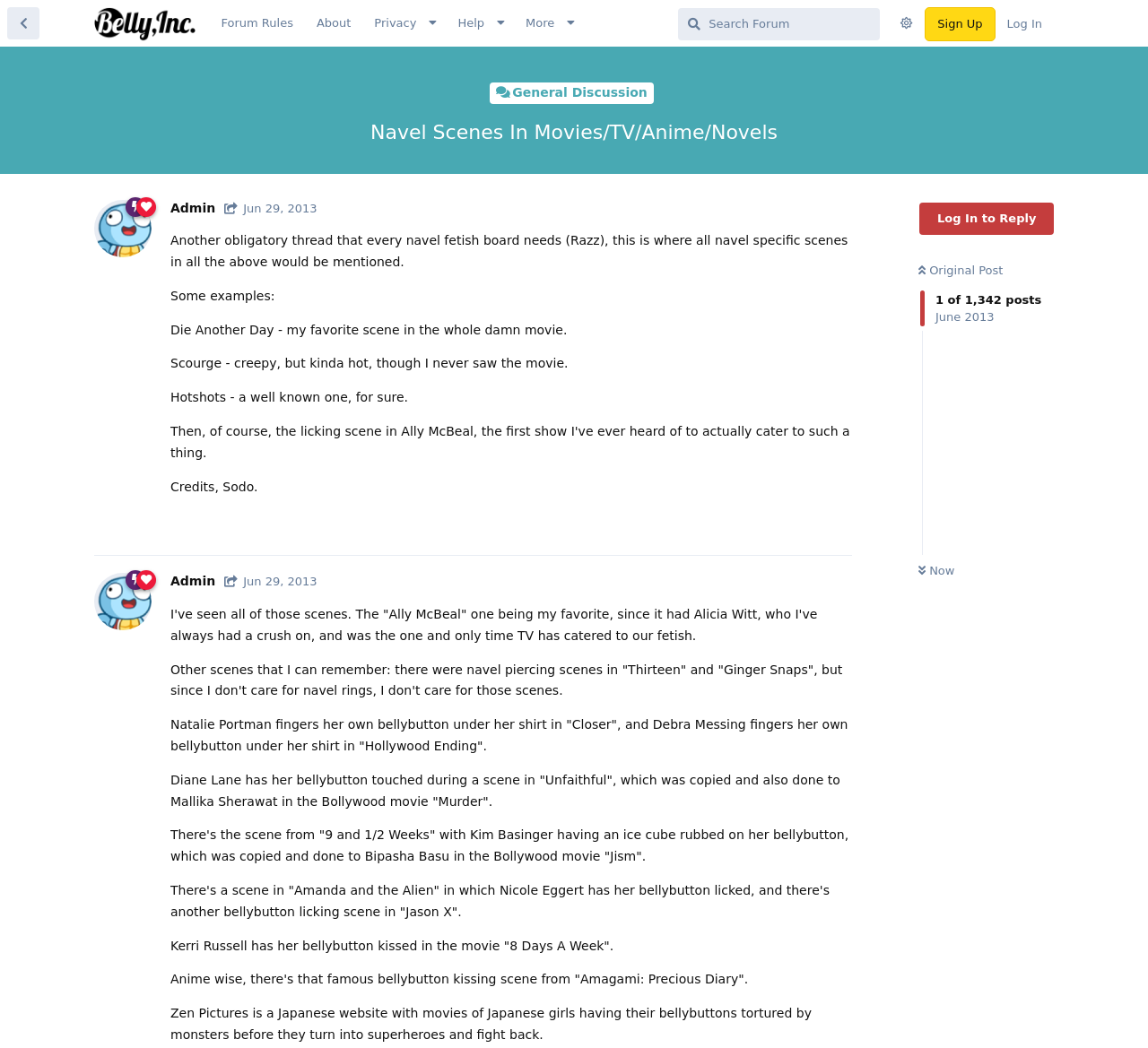What is the name of the forum?
Offer a detailed and full explanation in response to the question.

The name of the forum can be found in the top-left corner of the webpage, where it says 'Belly, Inc. | Celebrity, News Publishing, Health and Fitness'.